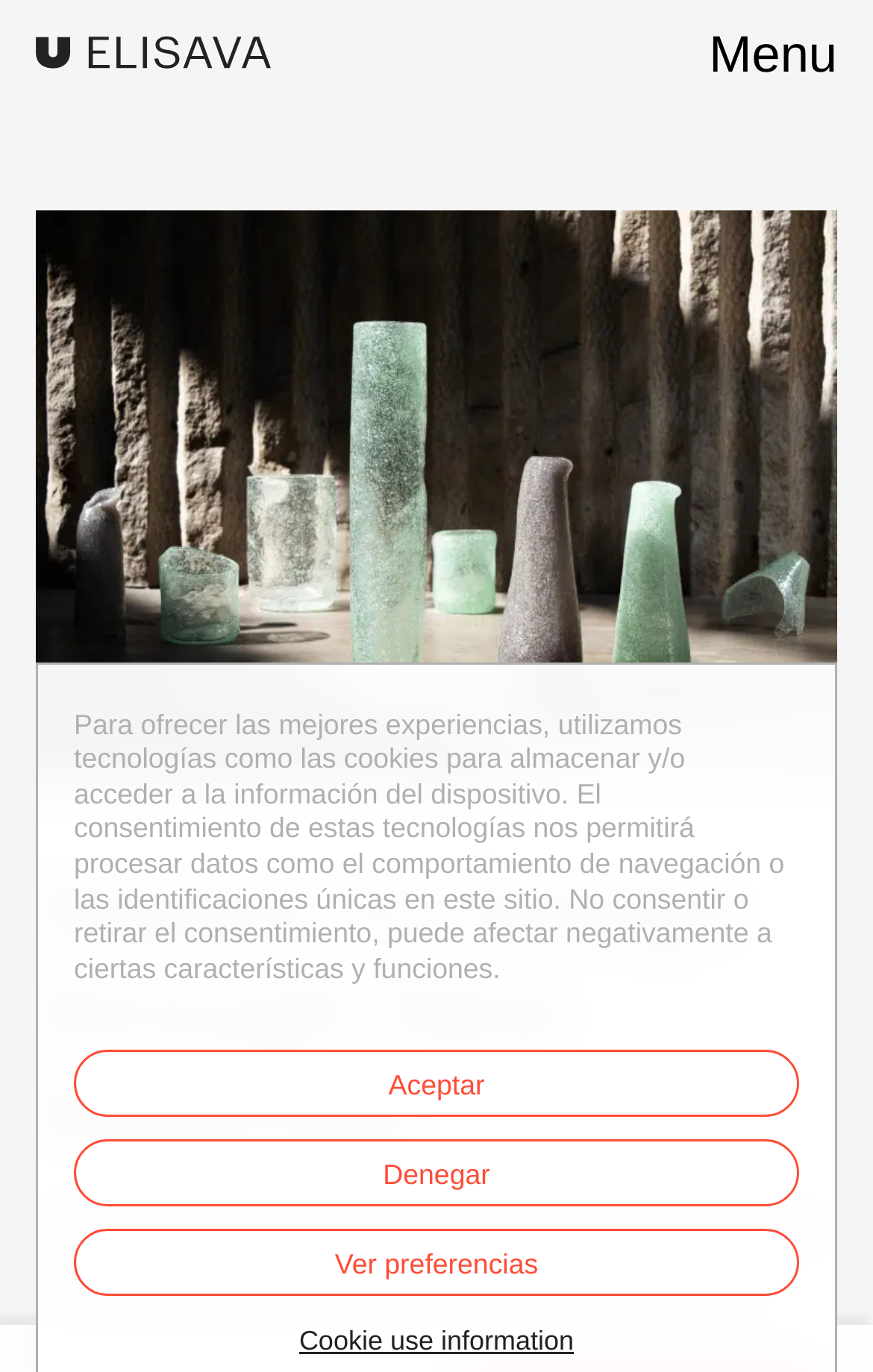What is the purpose of the checkbox 'I want to visit the school'?
From the screenshot, provide a brief answer in one word or phrase.

To express interest in visiting the school